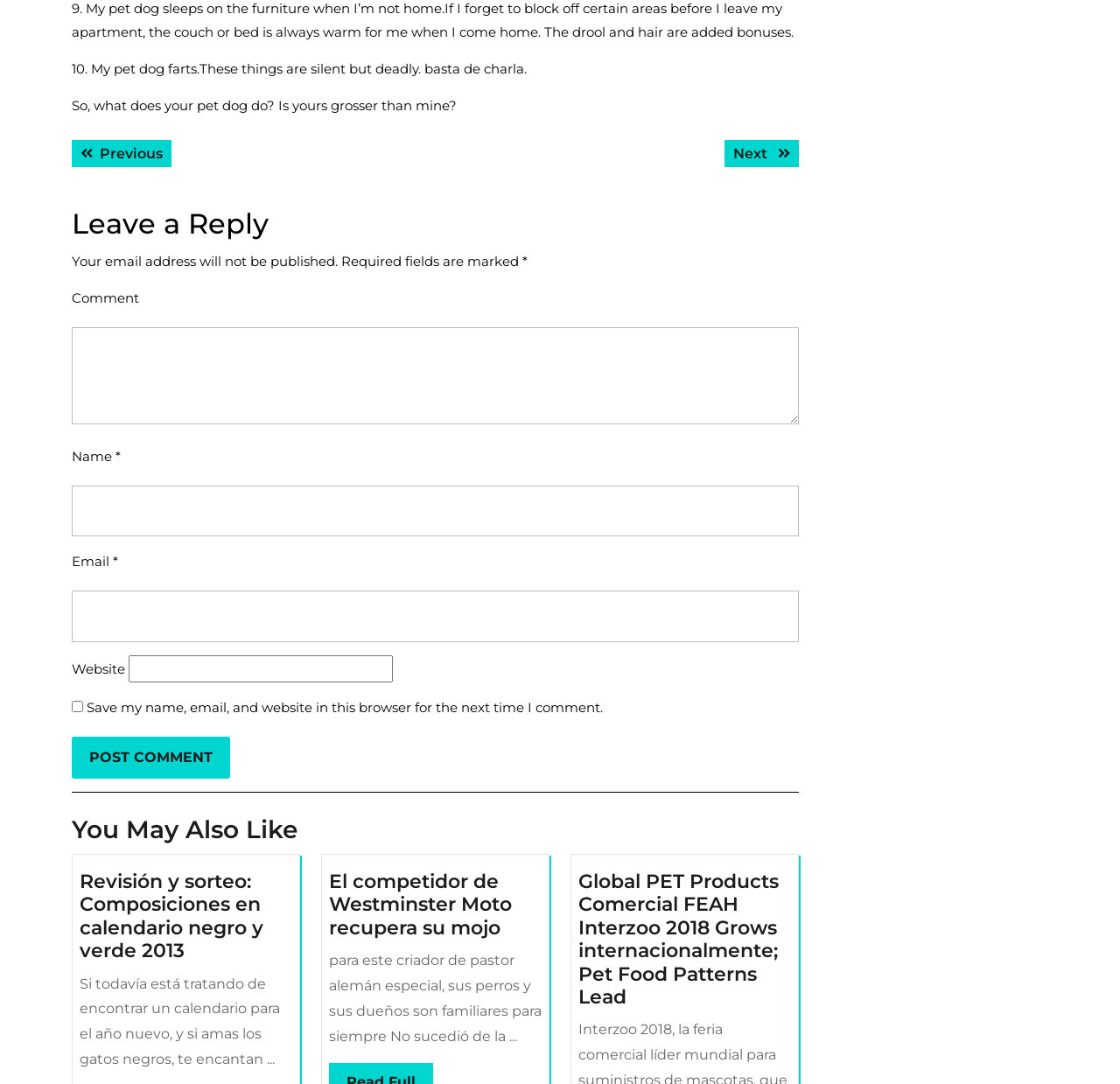Find and indicate the bounding box coordinates of the region you should select to follow the given instruction: "Enter your name".

[0.064, 0.448, 0.713, 0.495]